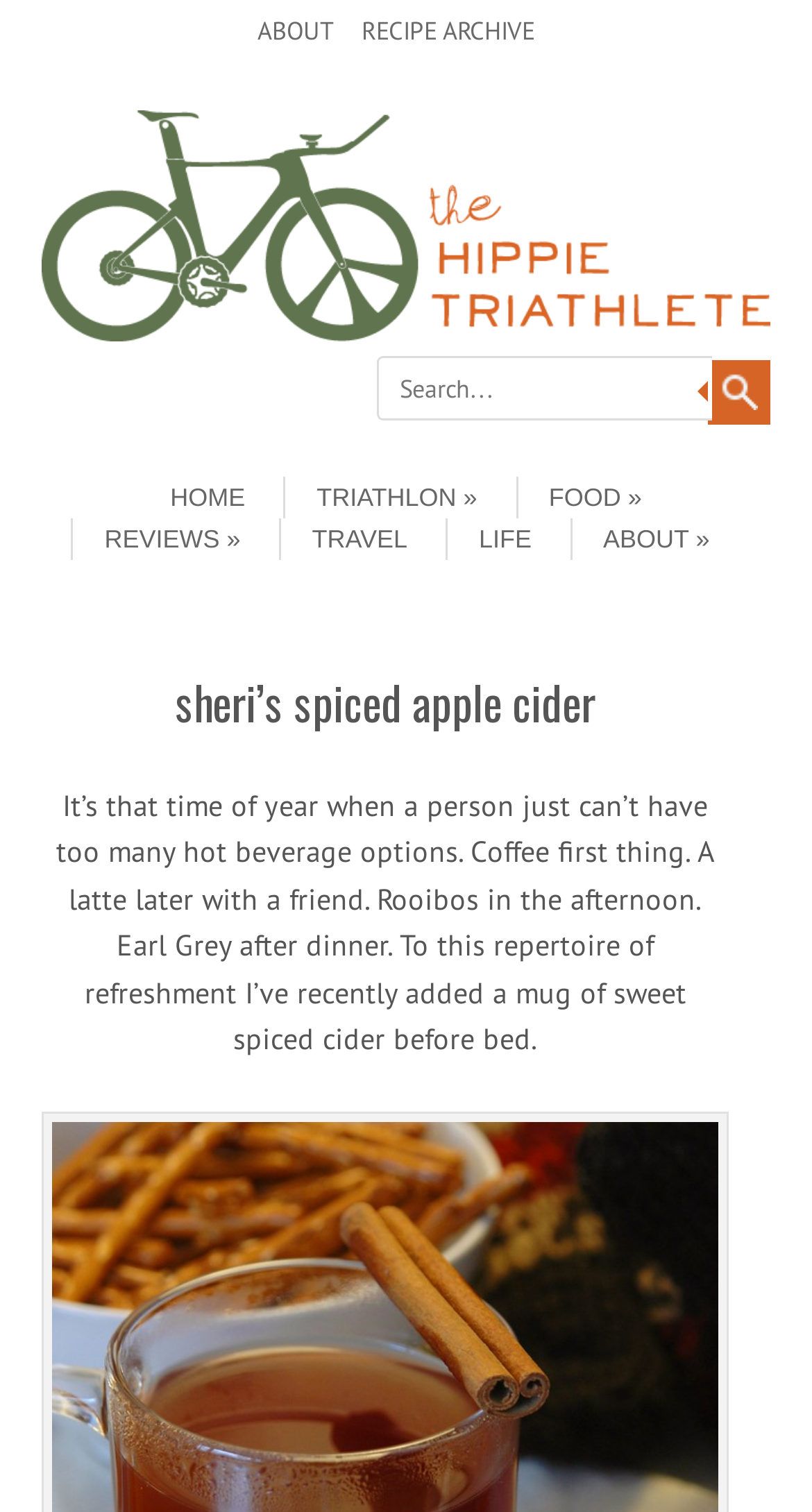Could you provide the bounding box coordinates for the portion of the screen to click to complete this instruction: "Click the link to join as a PA teacher"?

None